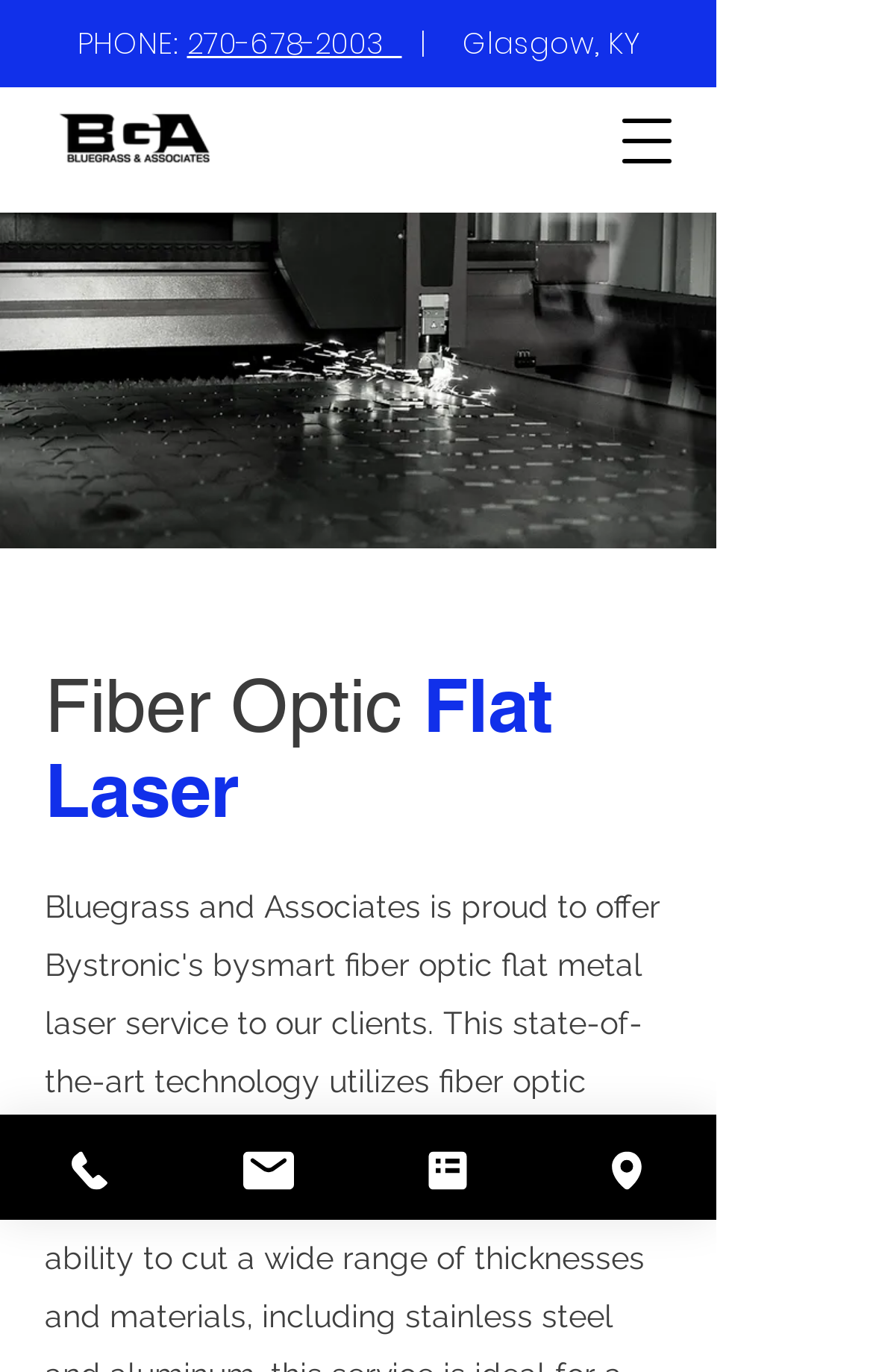How many images are on the page?
Using the image, provide a concise answer in one word or a short phrase.

4